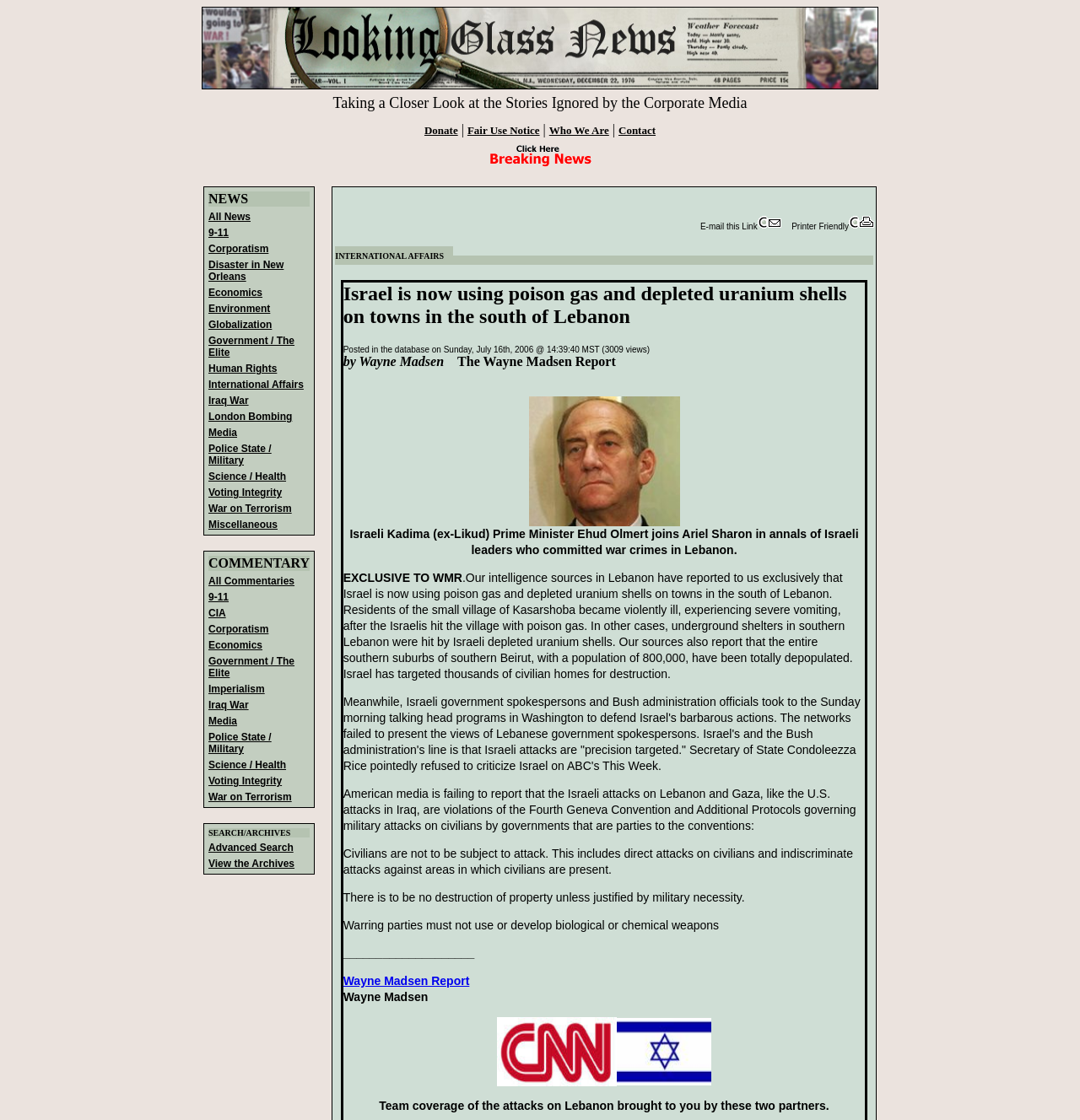Determine the bounding box coordinates of the clickable region to follow the instruction: "Click the 'ABOUT' link".

None